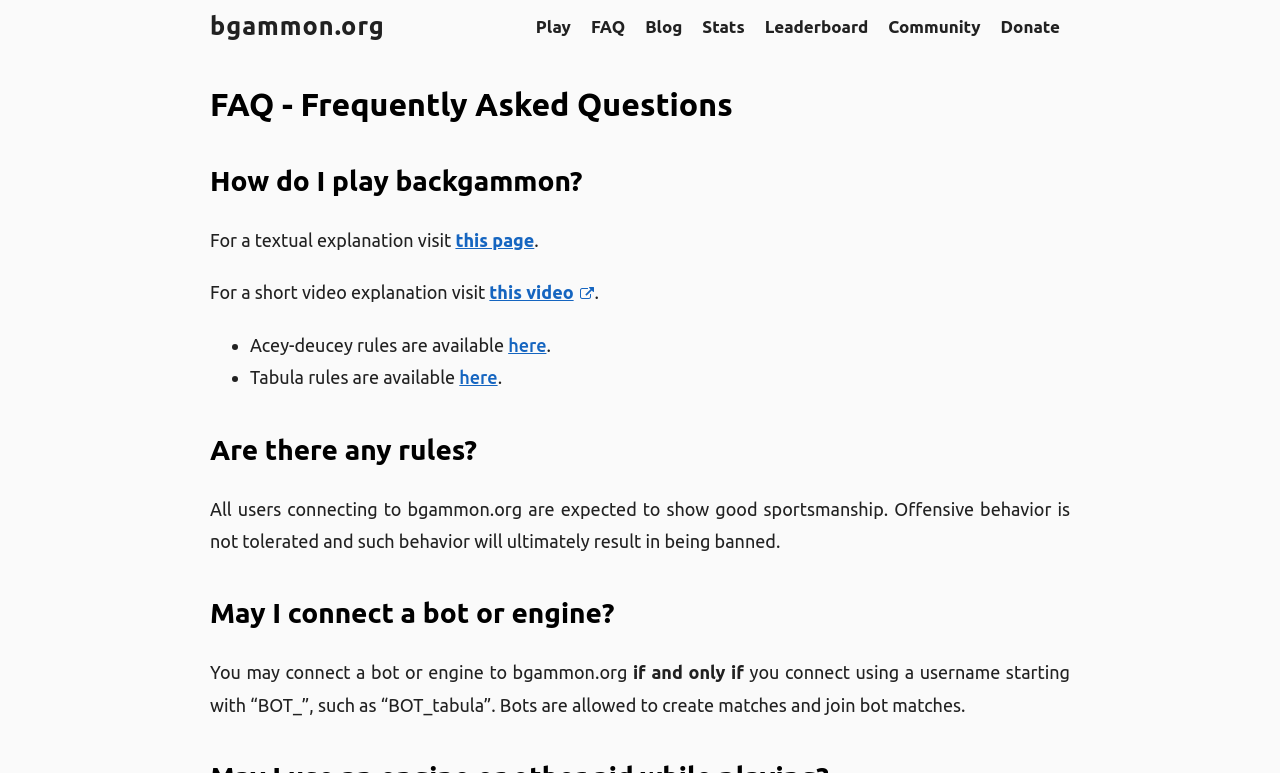Find the bounding box coordinates for the area that must be clicked to perform this action: "Watch the video explanation on how to play backgammon".

[0.382, 0.365, 0.464, 0.391]